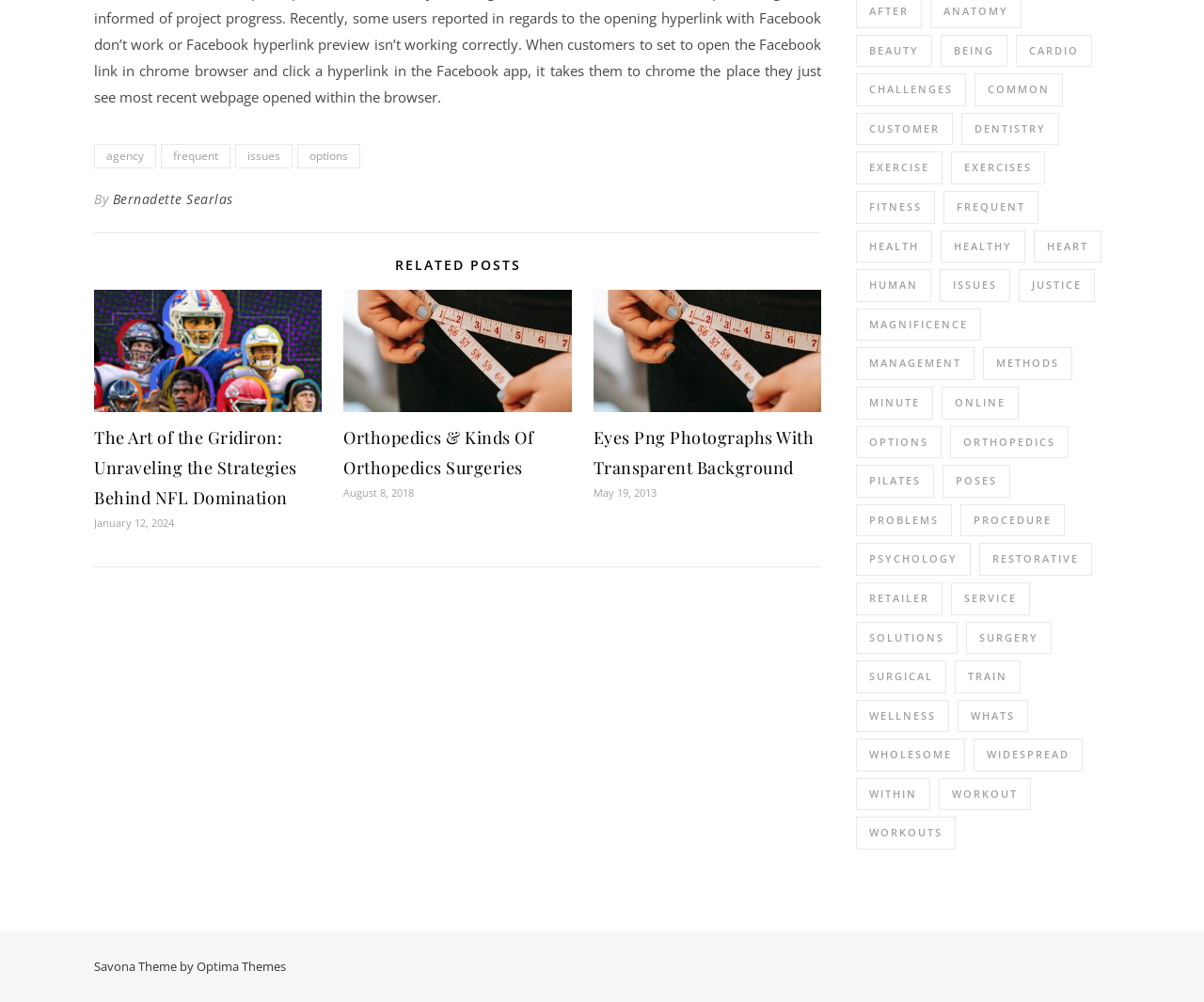Calculate the bounding box coordinates for the UI element based on the following description: "Bernadette Searlas". Ensure the coordinates are four float numbers between 0 and 1, i.e., [left, top, right, bottom].

[0.093, 0.185, 0.193, 0.213]